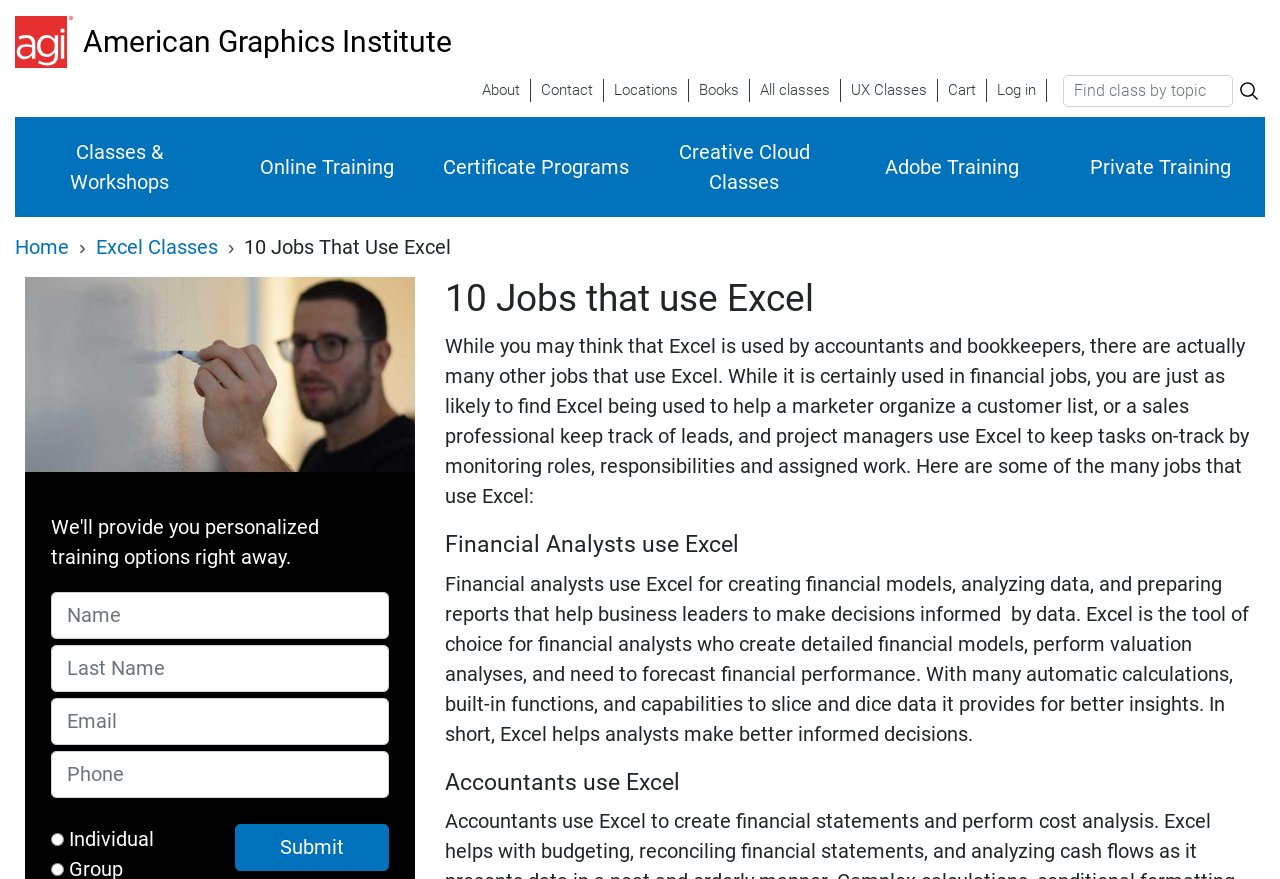Provide a short answer using a single word or phrase for the following question: 
How many textboxes are there in the form?

5